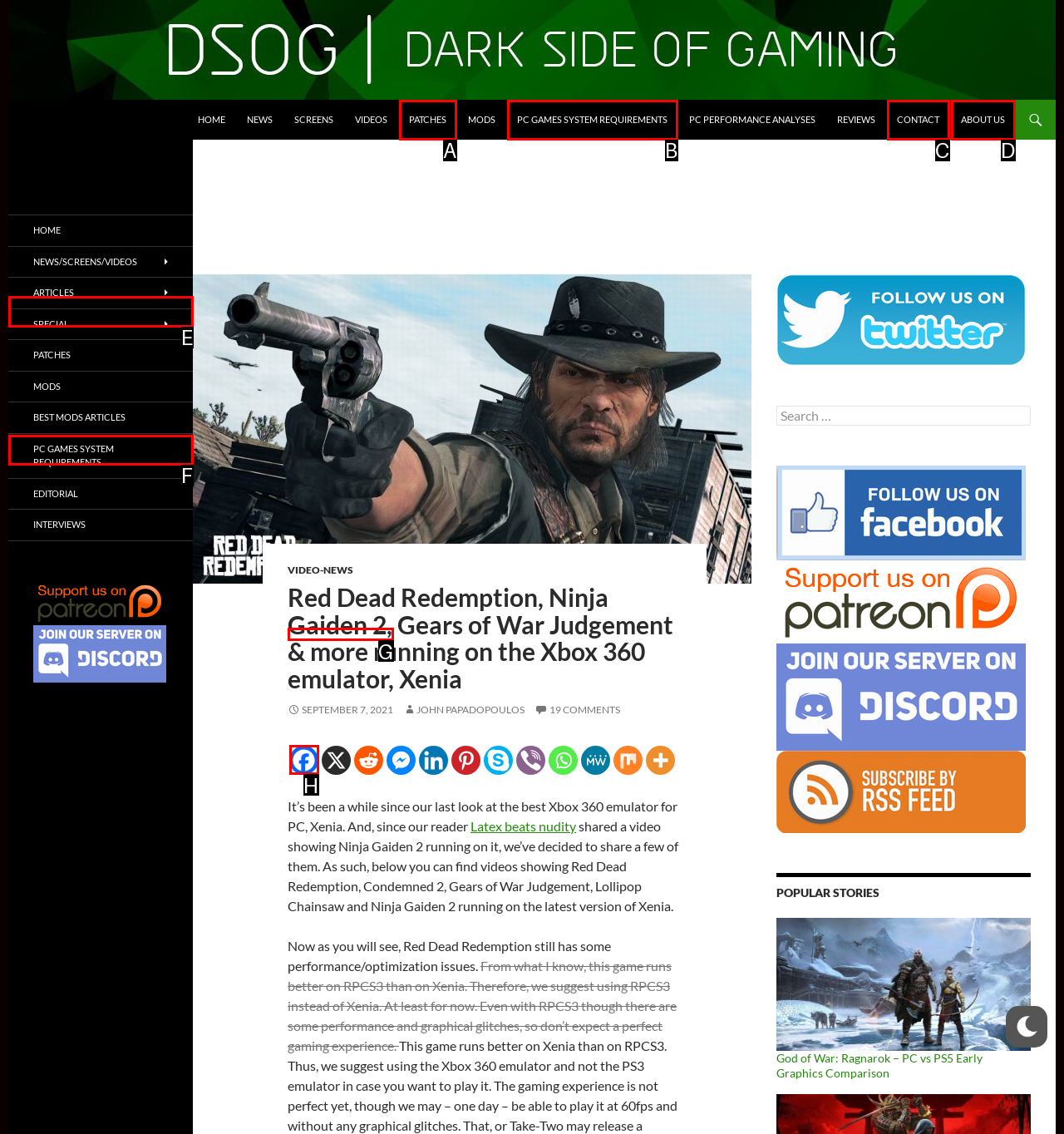Based on the element description: PC Games System Requirements, choose the HTML element that matches best. Provide the letter of your selected option.

B